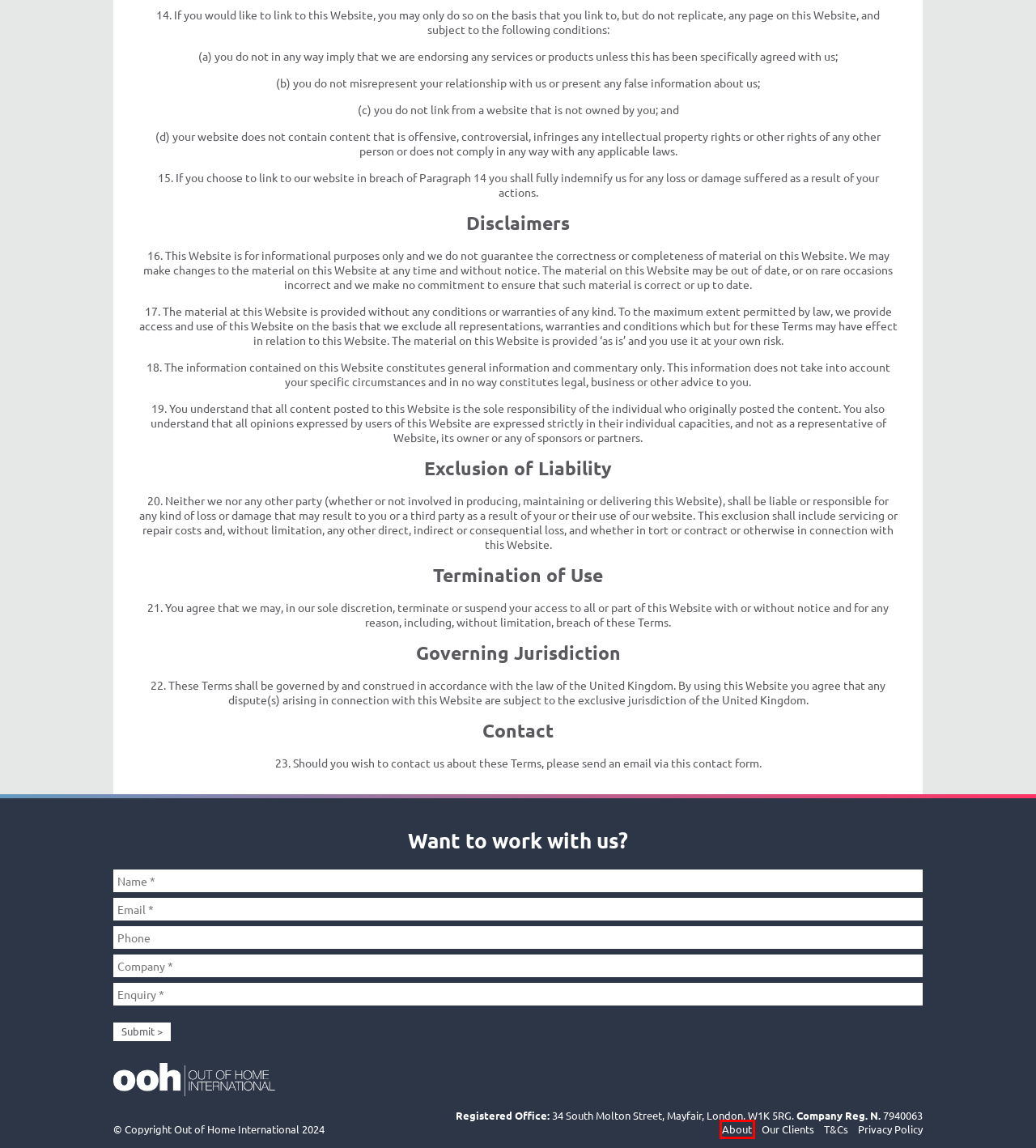You are presented with a screenshot of a webpage containing a red bounding box around a particular UI element. Select the best webpage description that matches the new webpage after clicking the element within the bounding box. Here are the candidates:
A. Airport Advertising – Out of Home International
B. Billboard Advertising – Out of Home International
C. Our Clients – Out of Home International
D. Out Of Home International – Out of Home International
E. Out of Home International
F. Digital Out of Home Advertising – Out of Home International
G. Privacy Policy – Out of Home International
H. London Underground advertising – Out of Home International

D